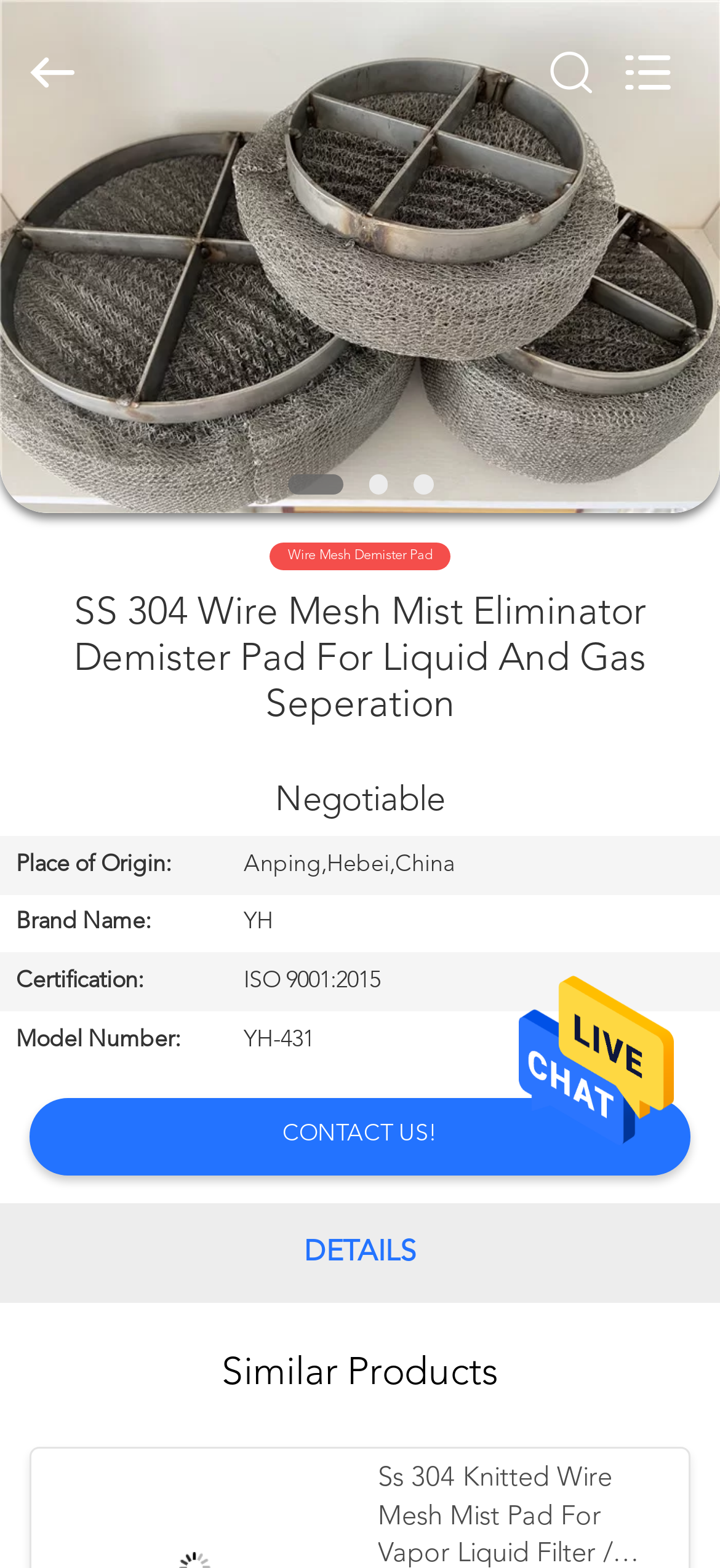What is the brand name of the product?
Relying on the image, give a concise answer in one word or a brief phrase.

YH